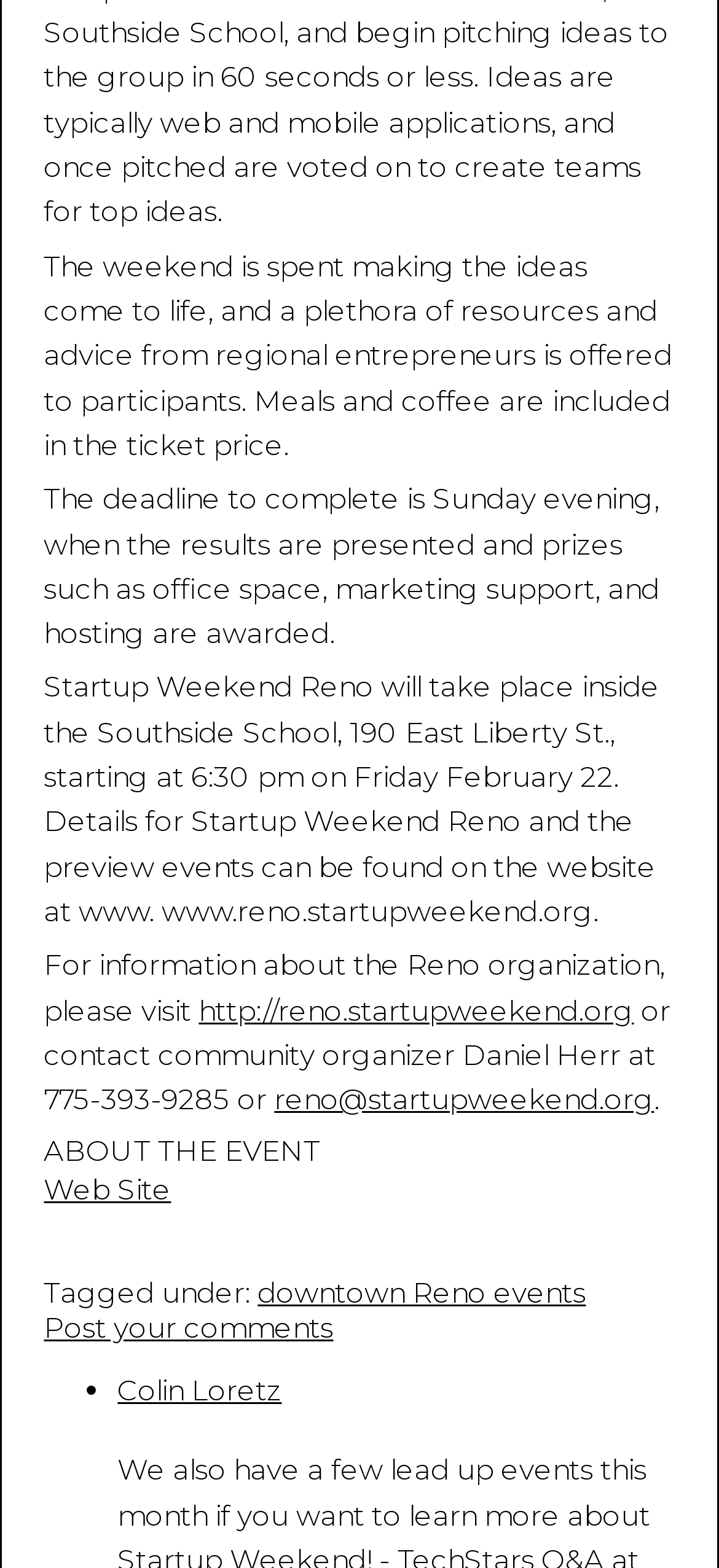Answer the following query concisely with a single word or phrase:
What is the website of Startup Weekend Reno?

www.reno.startupweekend.org